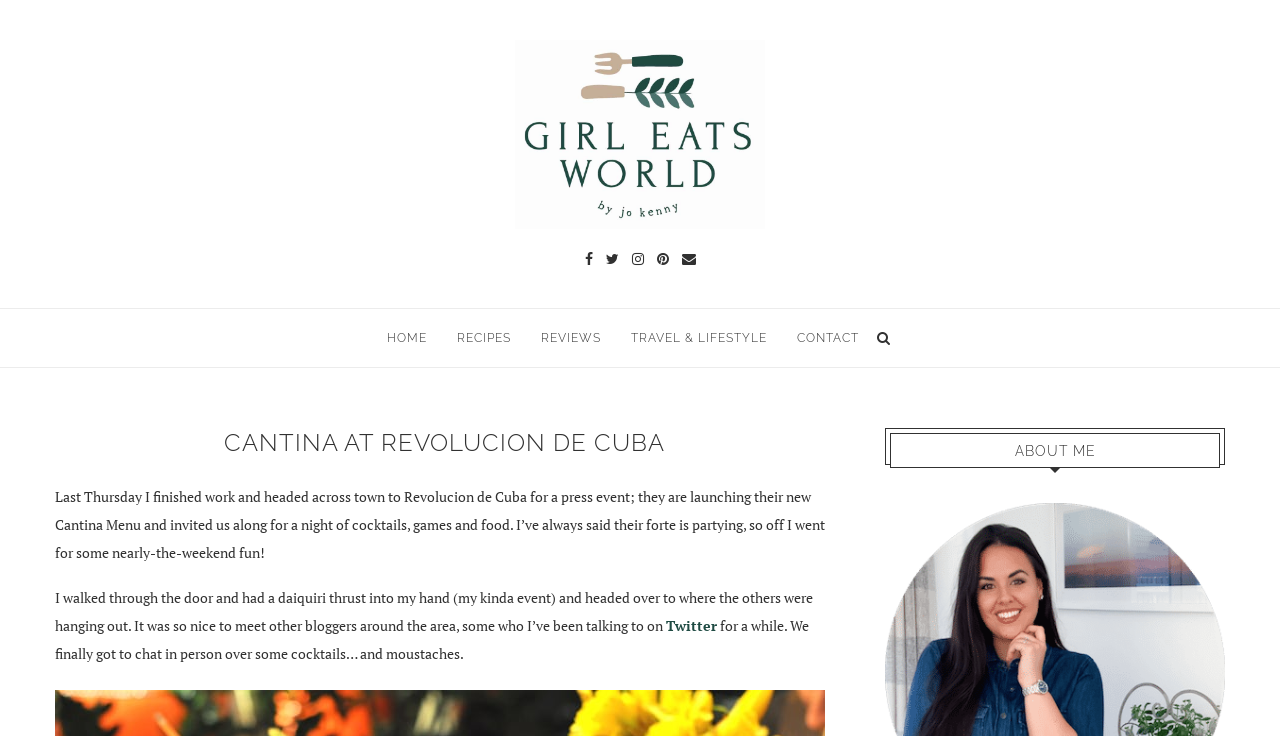Please identify the primary heading of the webpage and give its text content.

CANTINA AT REVOLUCION DE CUBA